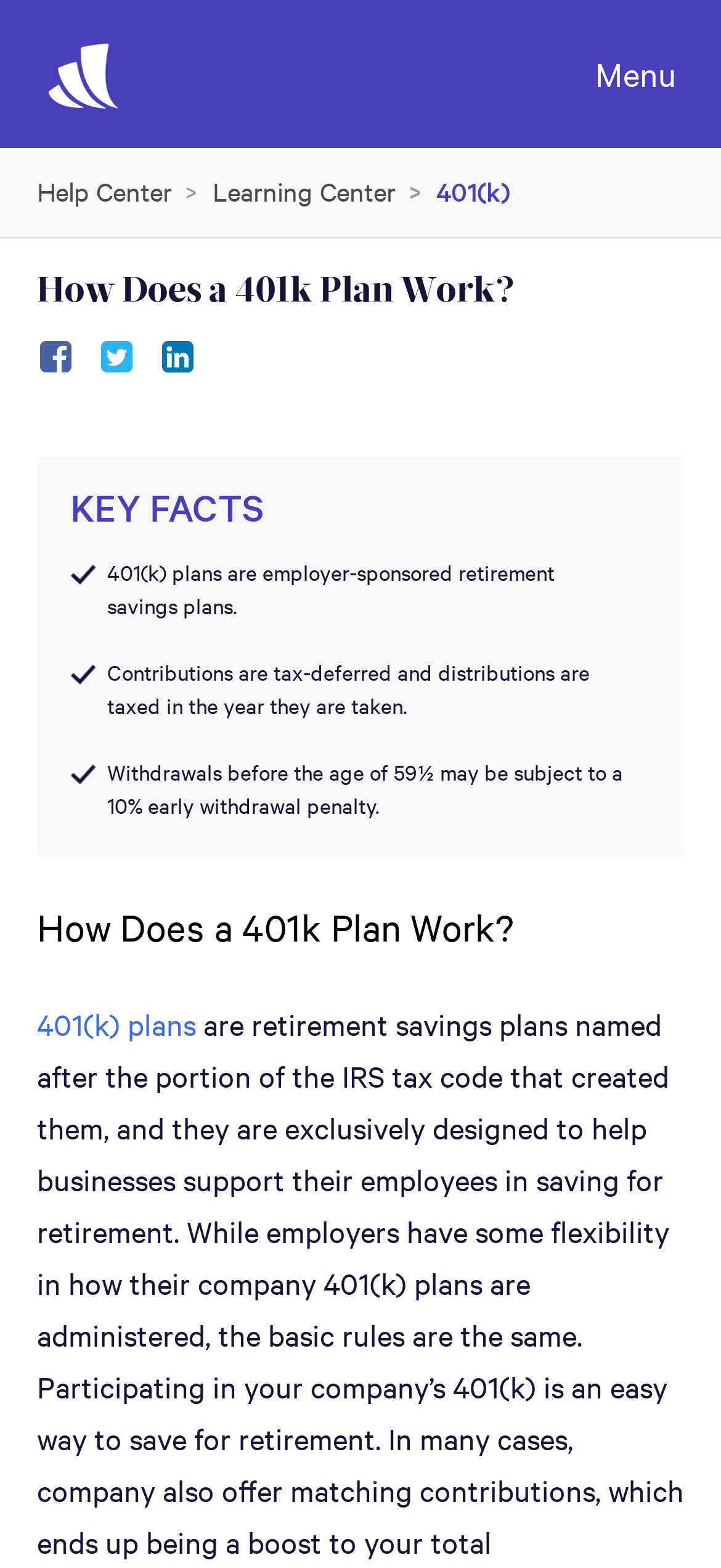Specify the bounding box coordinates of the element's region that should be clicked to achieve the following instruction: "Read about 401(k) plans". The bounding box coordinates consist of four float numbers between 0 and 1, in the format [left, top, right, bottom].

[0.605, 0.11, 0.708, 0.133]